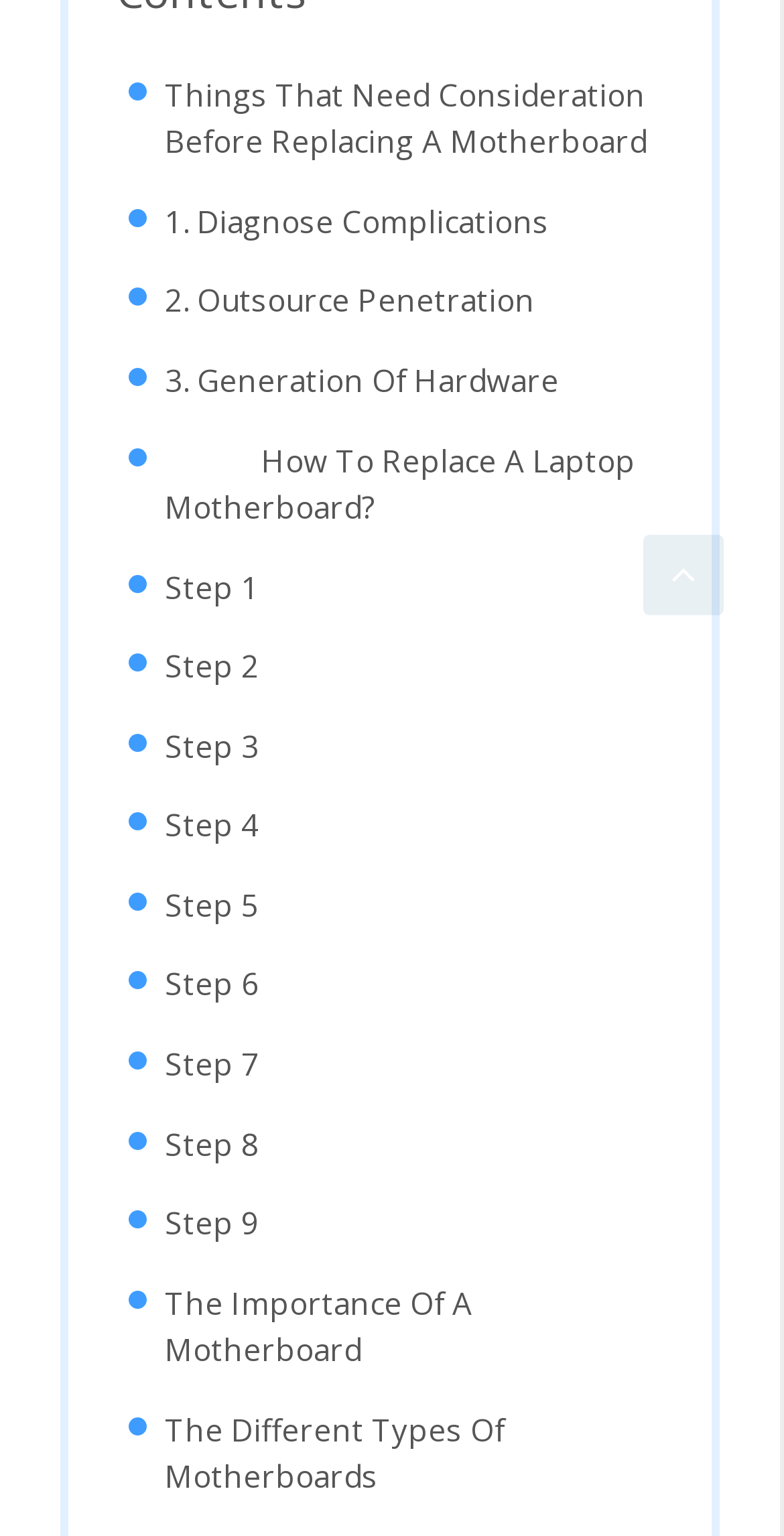Determine the bounding box coordinates of the region that needs to be clicked to achieve the task: "Read 'The Importance Of A Motherboard'".

[0.21, 0.833, 0.846, 0.895]